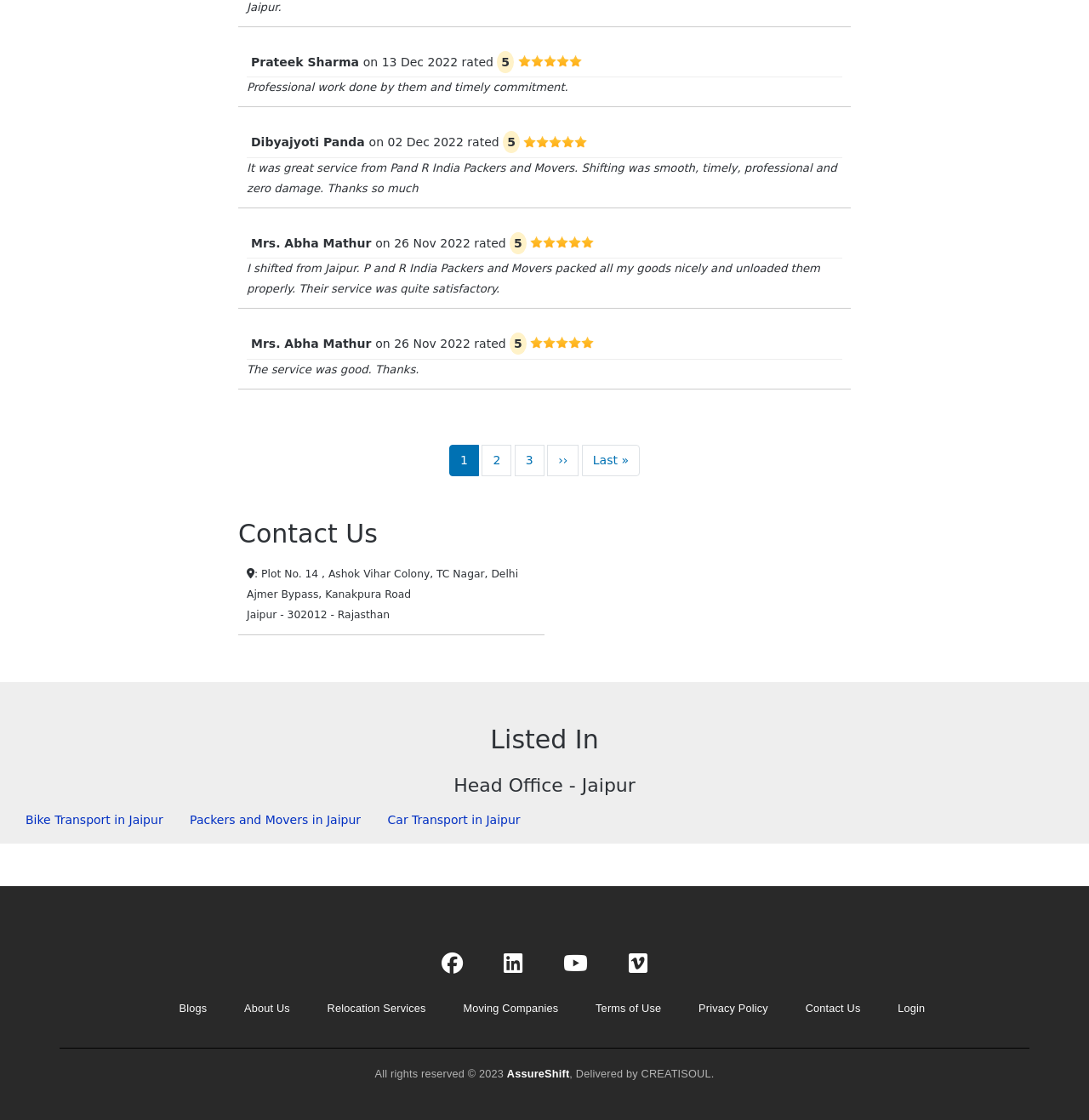Answer this question using a single word or a brief phrase:
What is the name of the company that delivered the website?

CREATISOUL